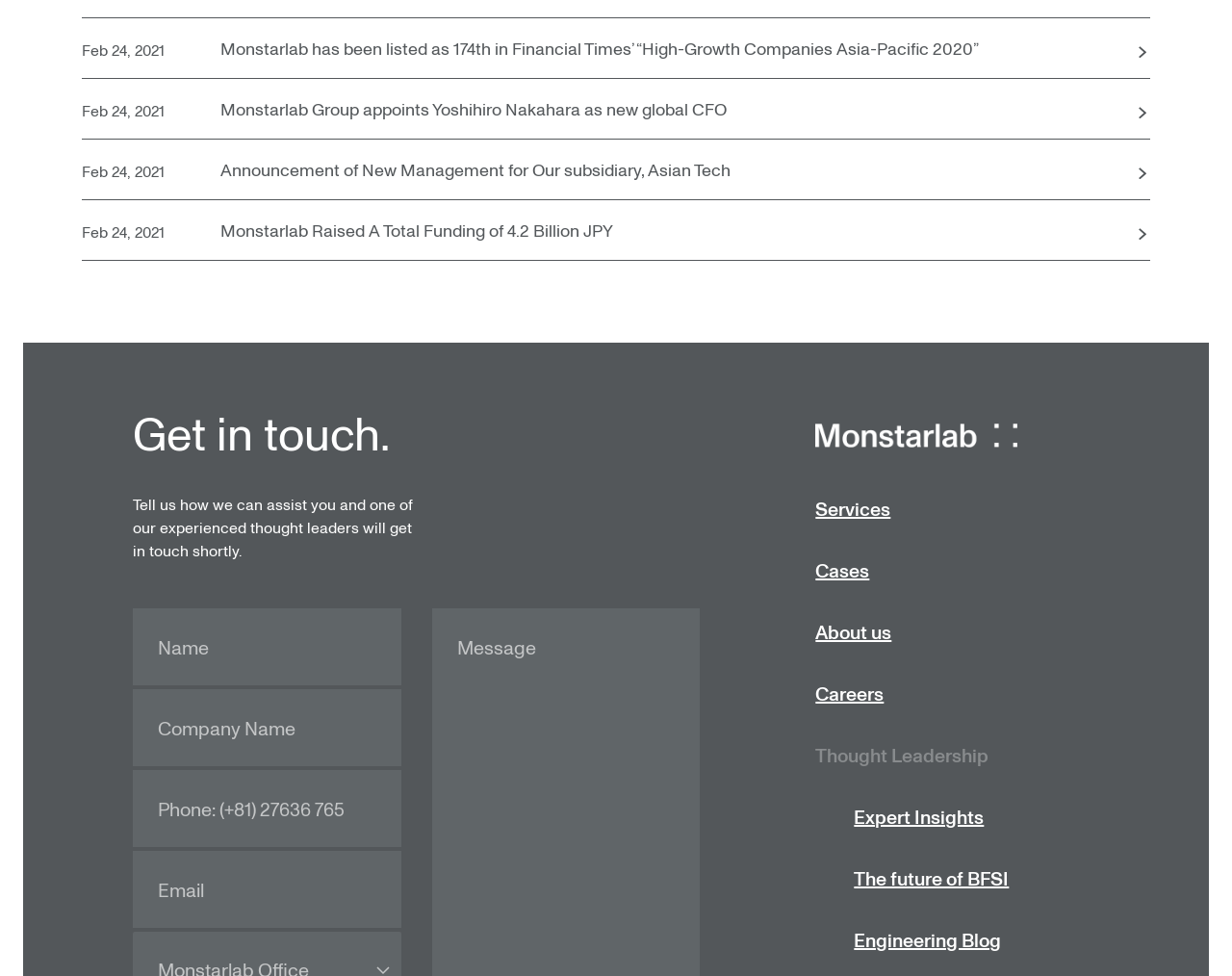Give a short answer to this question using one word or a phrase:
What are the main sections of the website?

Services, Cases, About us, Careers, Thought Leadership